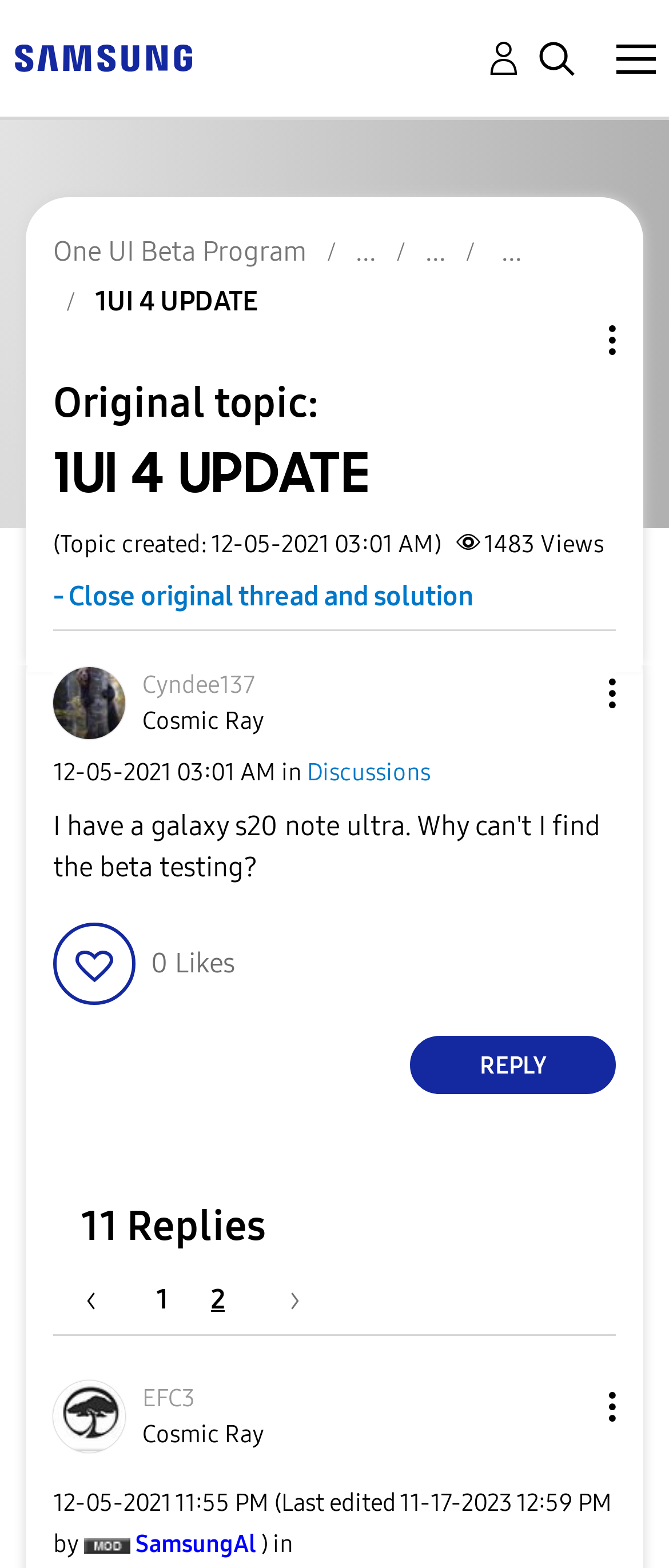Find the bounding box coordinates for the area you need to click to carry out the instruction: "View profile of Cyndee137". The coordinates should be four float numbers between 0 and 1, indicated as [left, top, right, bottom].

[0.213, 0.428, 0.382, 0.446]